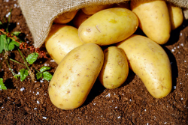Provide a one-word or brief phrase answer to the question:
Is the garden environment thriving?

Yes